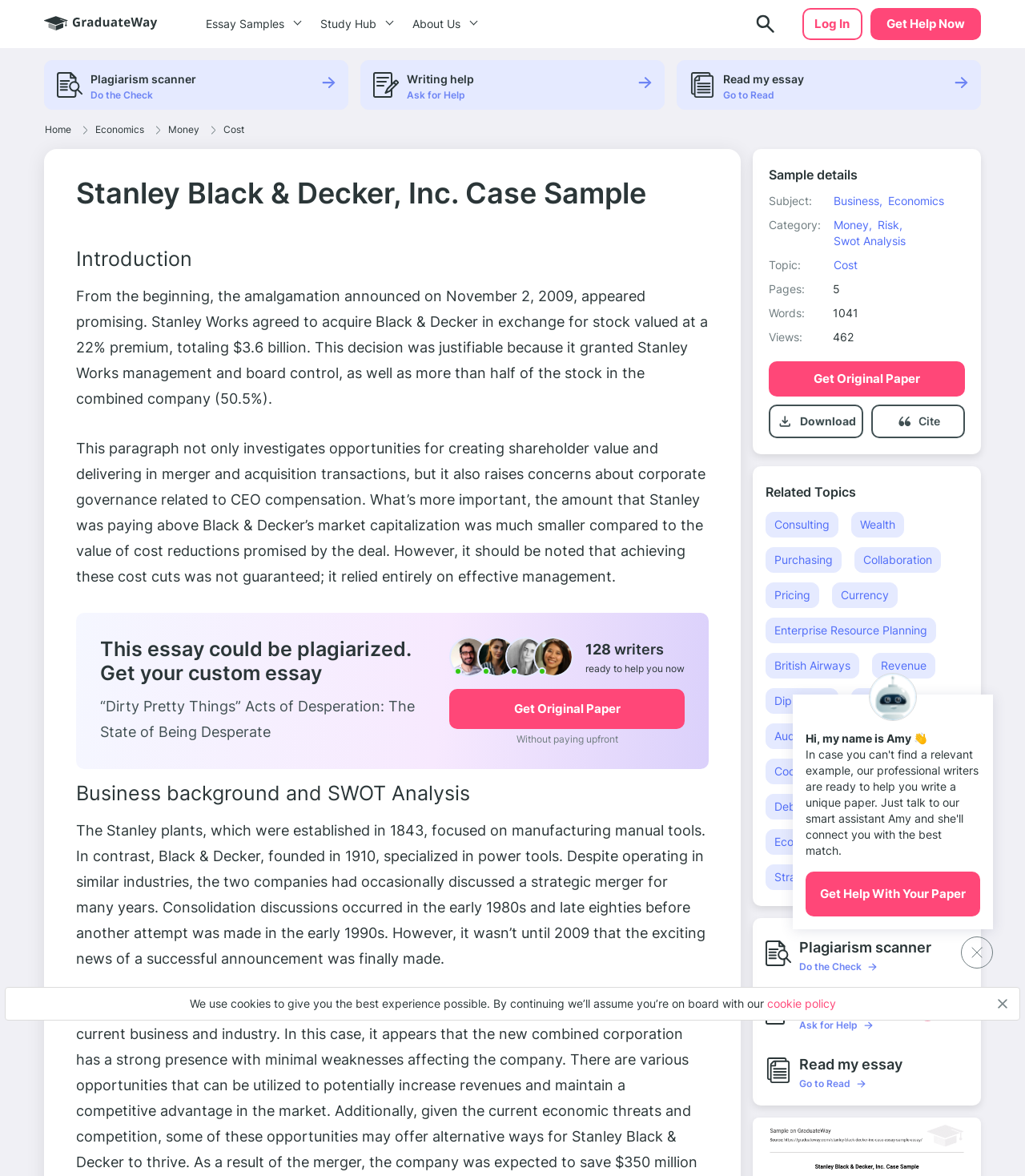Respond to the following query with just one word or a short phrase: 
How many words are in the sample essay?

1041